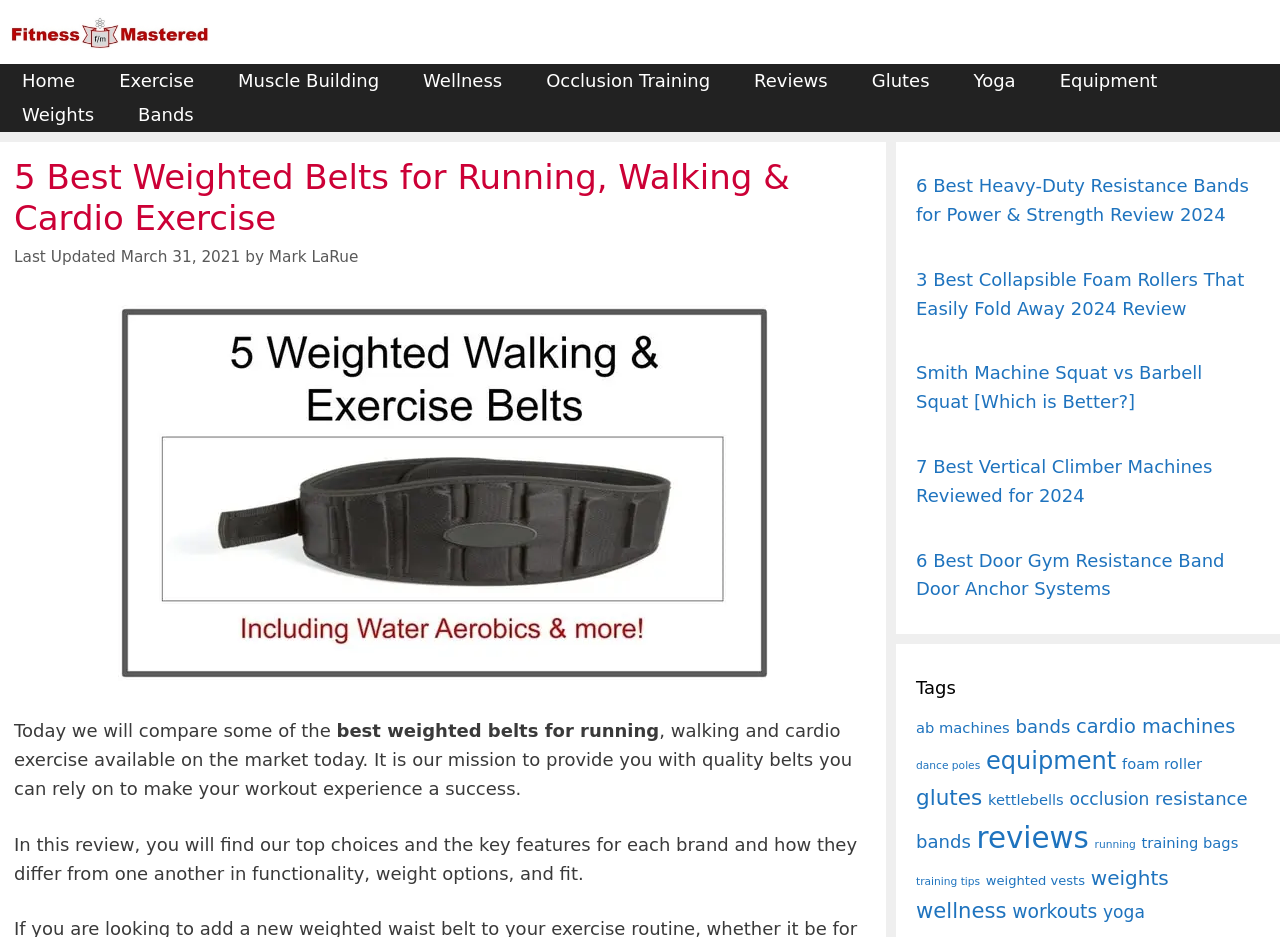How many navigation links are there?
Please answer the question with a detailed response using the information from the screenshot.

I counted the number of links in the navigation section, which are 'Home', 'Exercise', 'Muscle Building', 'Wellness', 'Occlusion Training', 'Reviews', 'Glutes', 'Yoga', 'Equipment', 'Weights', and 'Bands'.